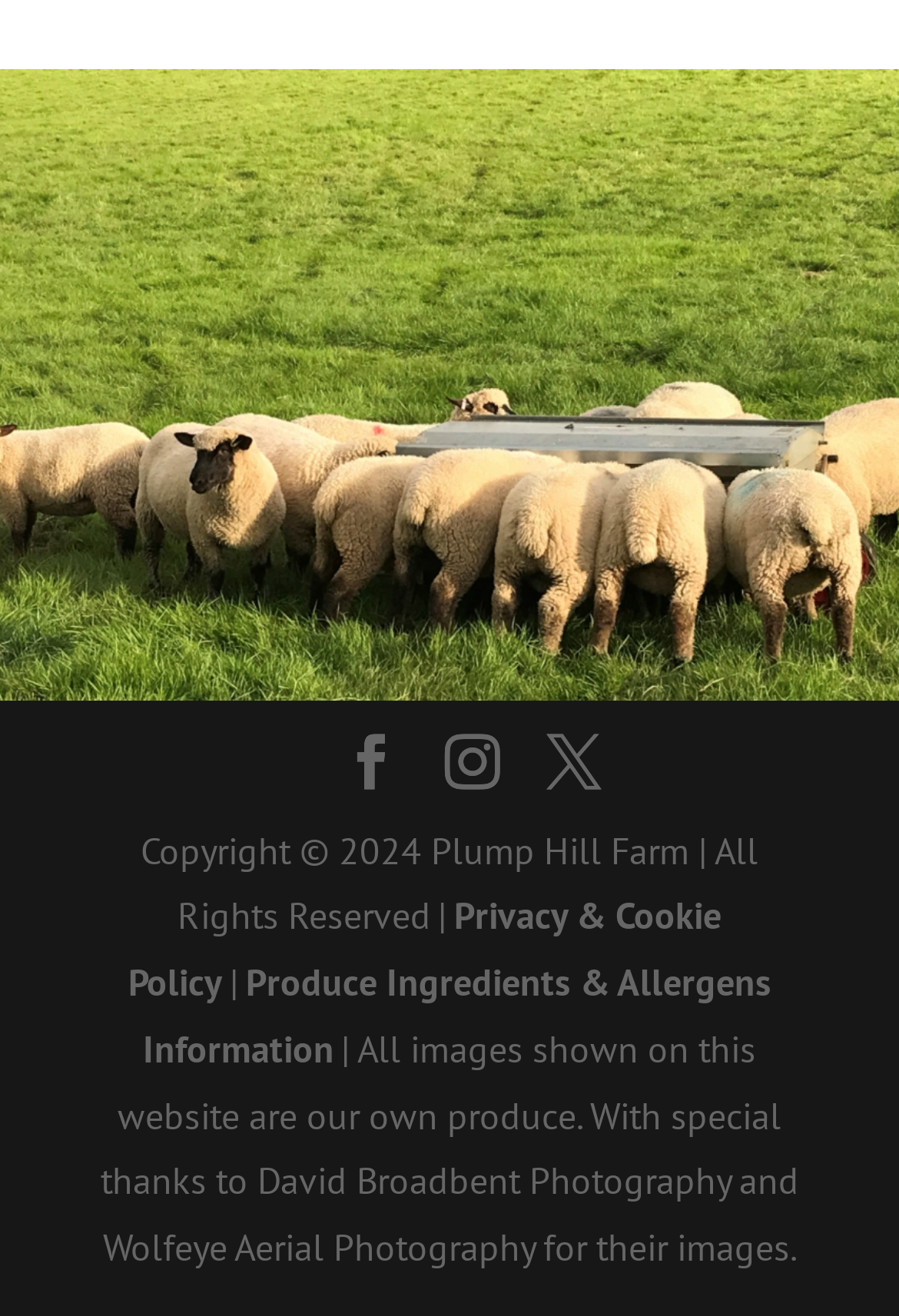Reply to the question with a single word or phrase:
How many links are there at the top?

3